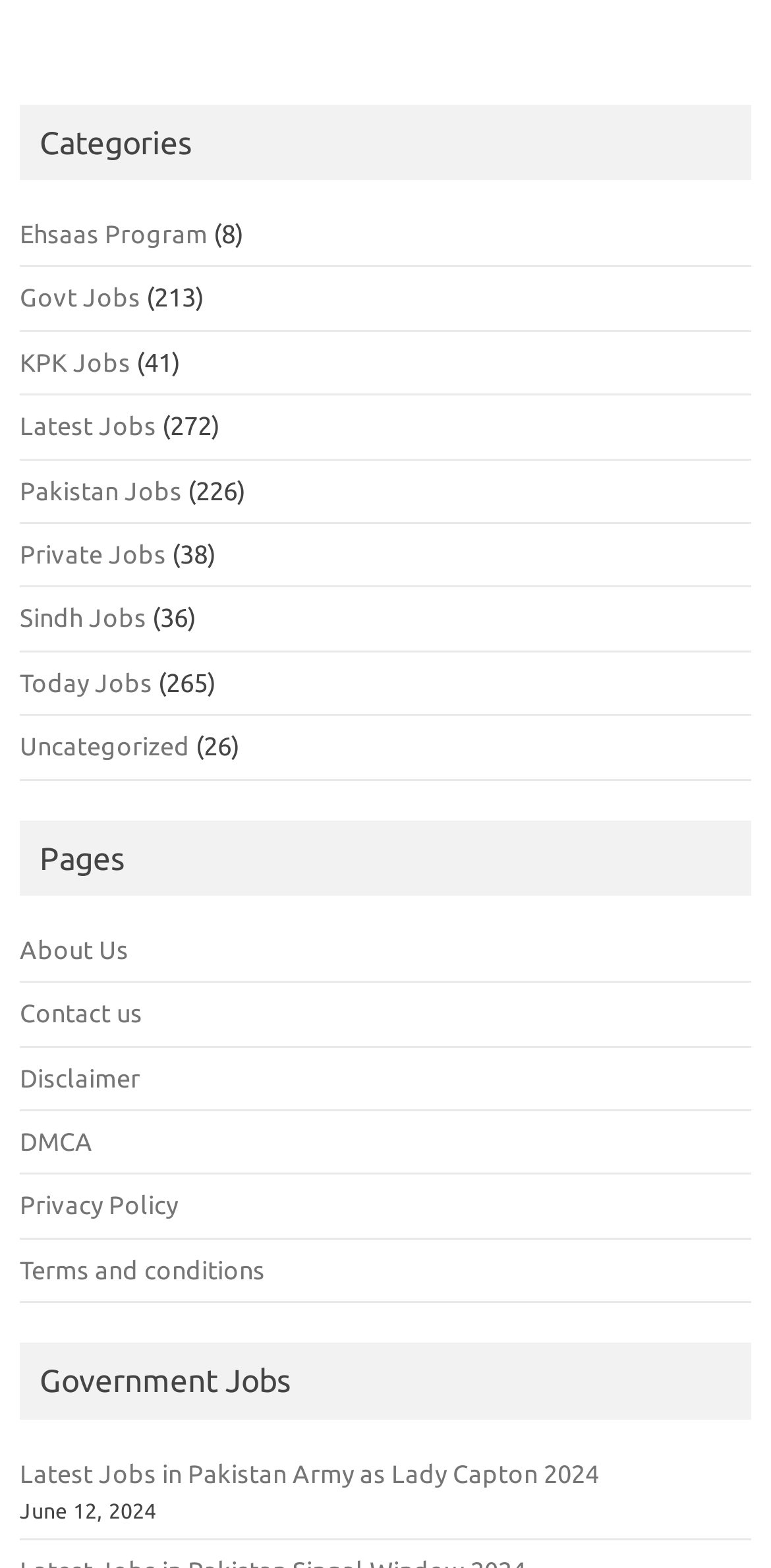Provide a thorough and detailed response to the question by examining the image: 
How many categories are listed on the webpage?

I counted the number of categories listed on the webpage. There are 9 categories: 'Ehsaas Program', 'Govt Jobs', 'KPK Jobs', 'Latest Jobs', 'Pakistan Jobs', 'Private Jobs', 'Sindh Jobs', 'Today Jobs', and 'Uncategorized'.